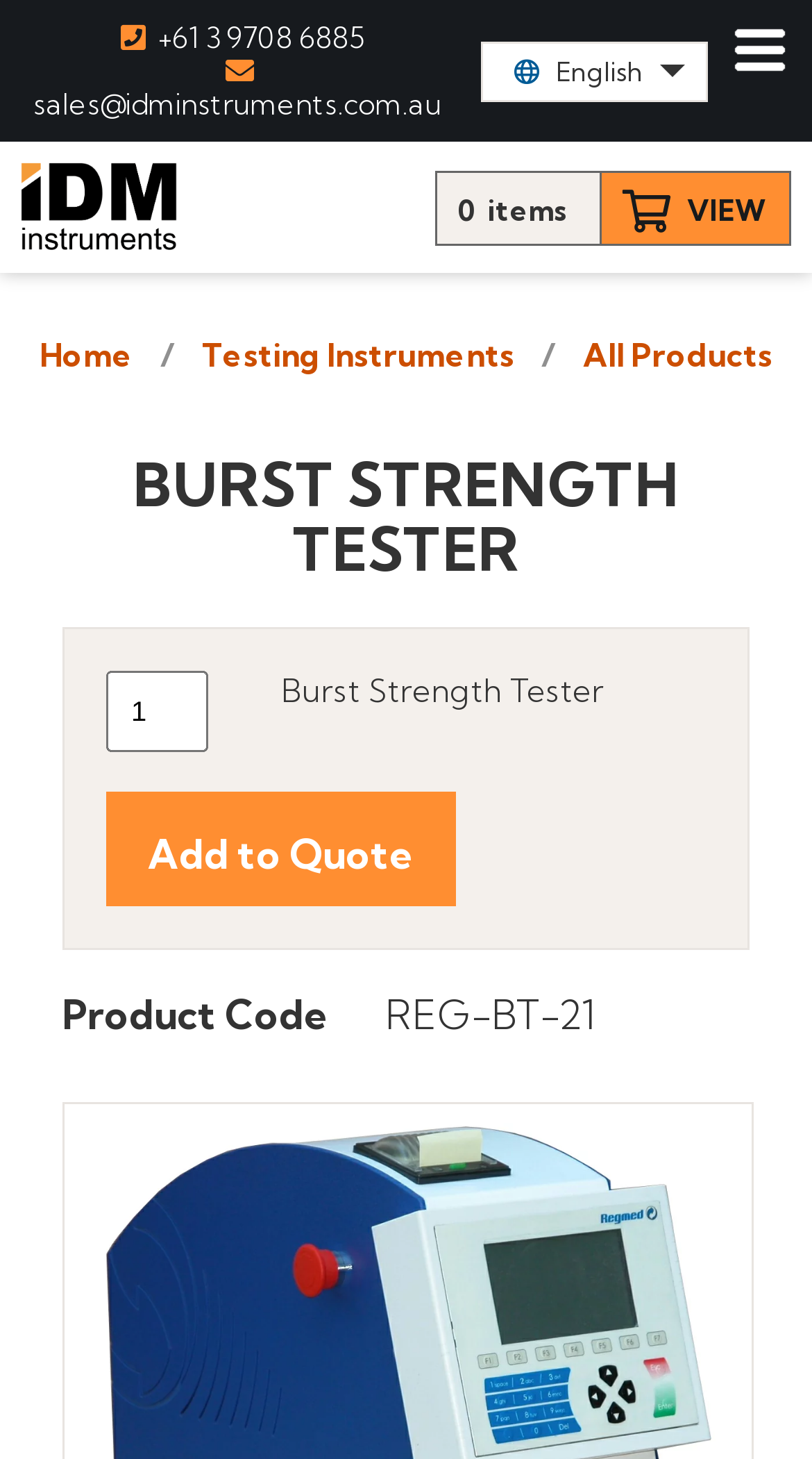Determine the bounding box coordinates of the element that should be clicked to execute the following command: "Click the IDM Instruments Logo".

[0.026, 0.149, 0.218, 0.176]